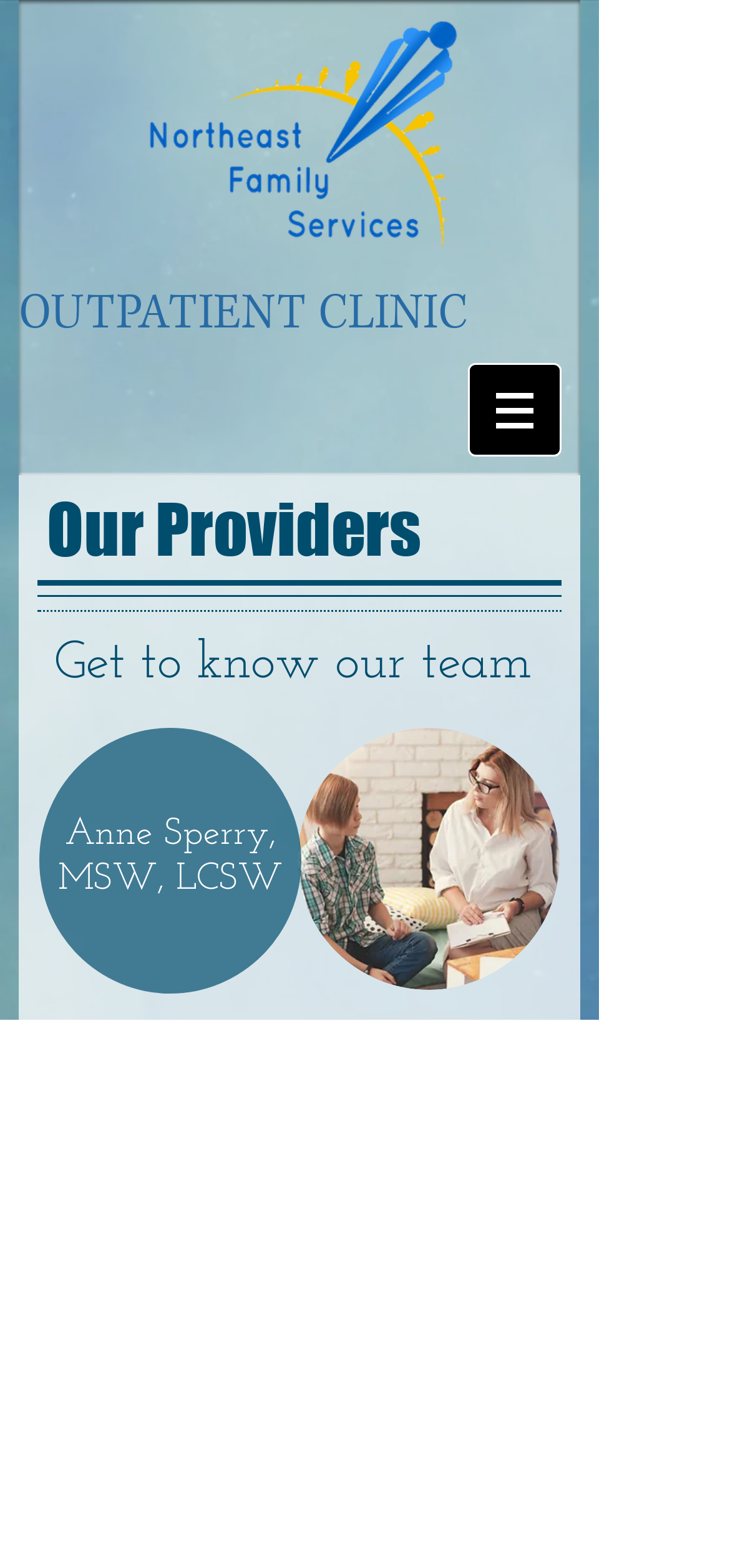Using the elements shown in the image, answer the question comprehensively: What is the navigation menu icon?

The navigation menu has a button with a popup menu, and within that button, there is an image, indicating that the navigation menu icon is an image.